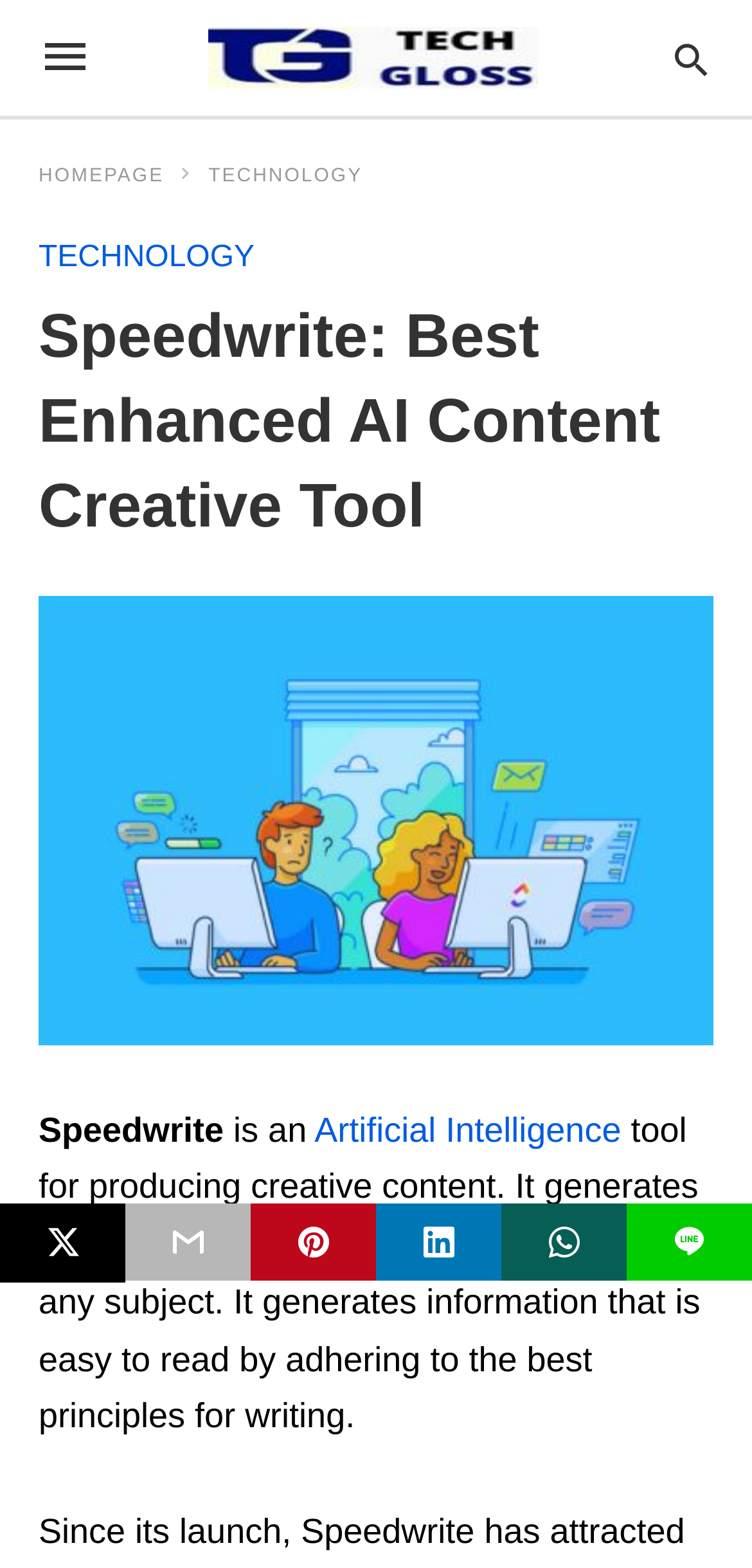What is the type of content generated by the AI tool?
Answer briefly with a single word or phrase based on the image.

Unique content